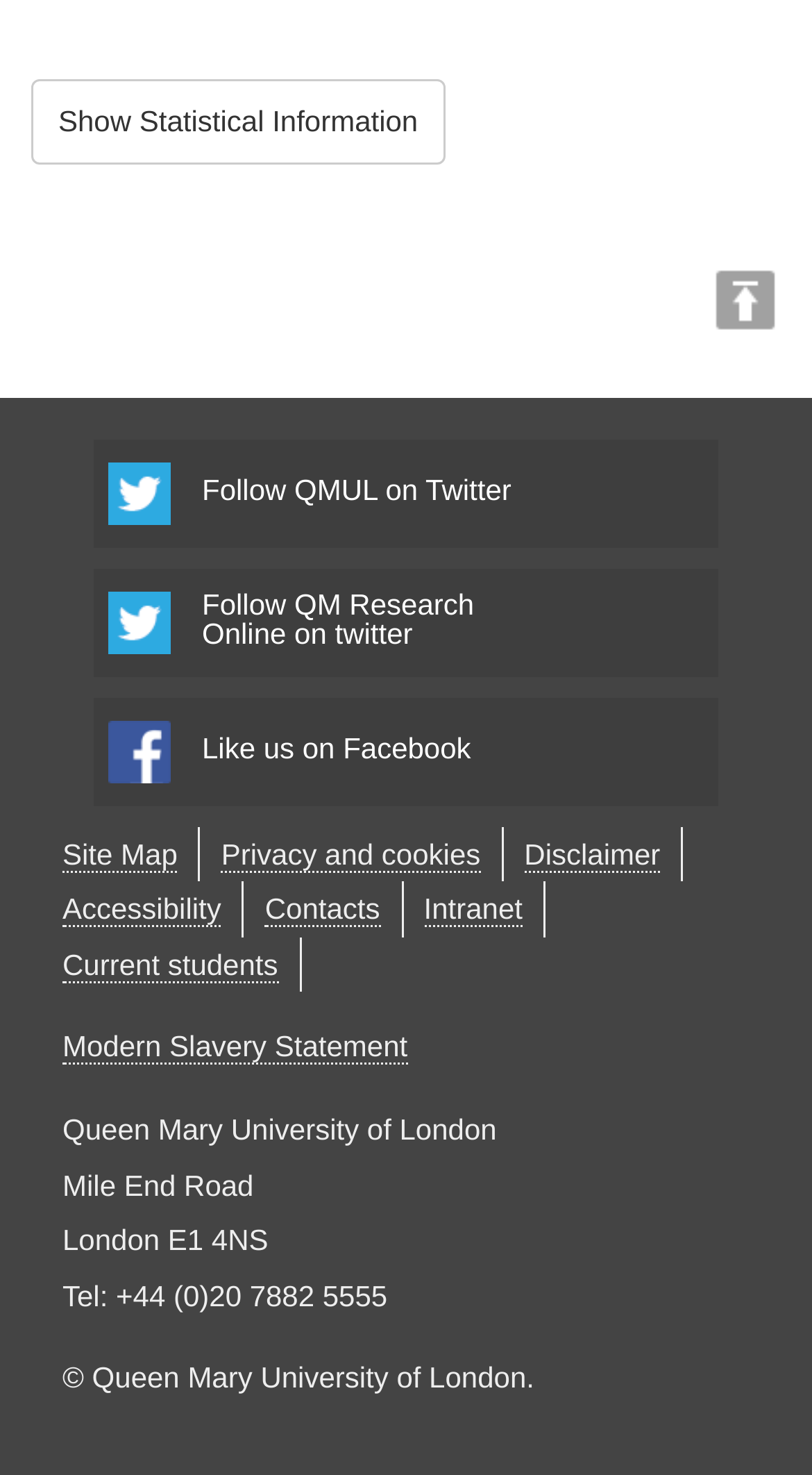How many social media links are there?
Answer the question with detailed information derived from the image.

I counted the number of link elements with images of social media icons, which are Twitter, Facebook, and Twitter again. These links are located in the middle section of the page.